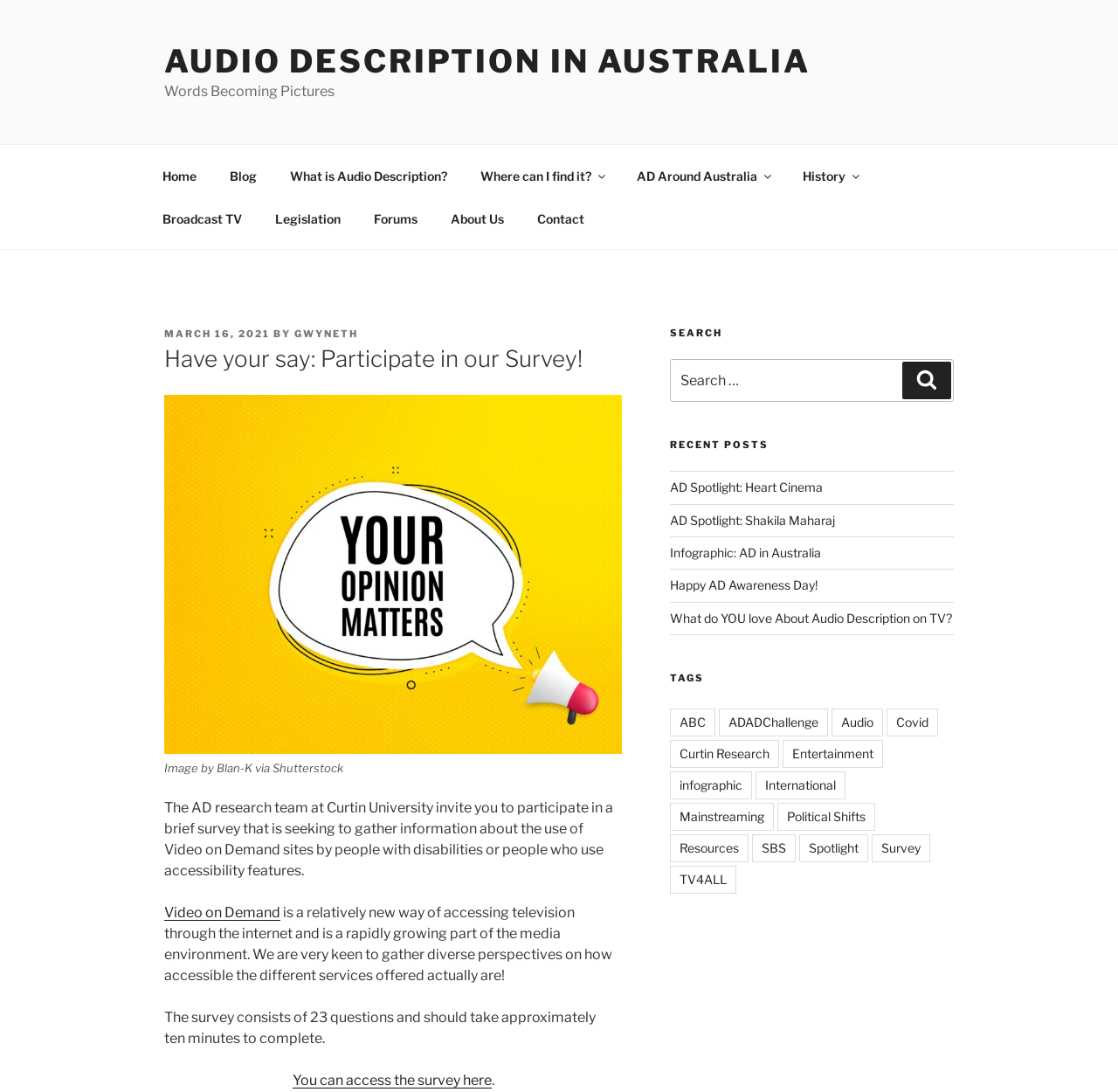What is the topic of the survey?
Answer the question with a single word or phrase, referring to the image.

Video on Demand sites